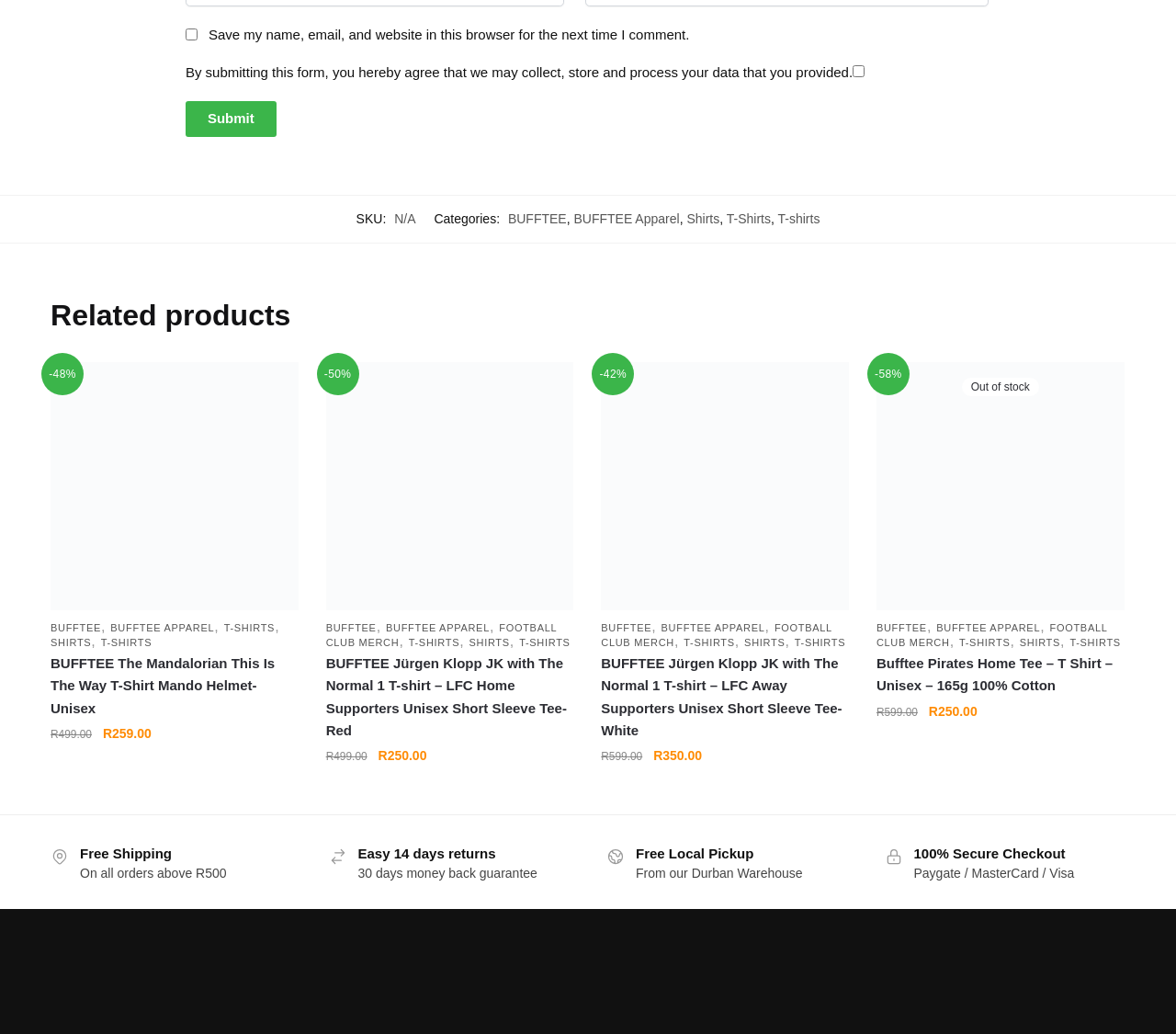Reply to the question with a brief word or phrase: How many checkboxes are on this webpage?

2